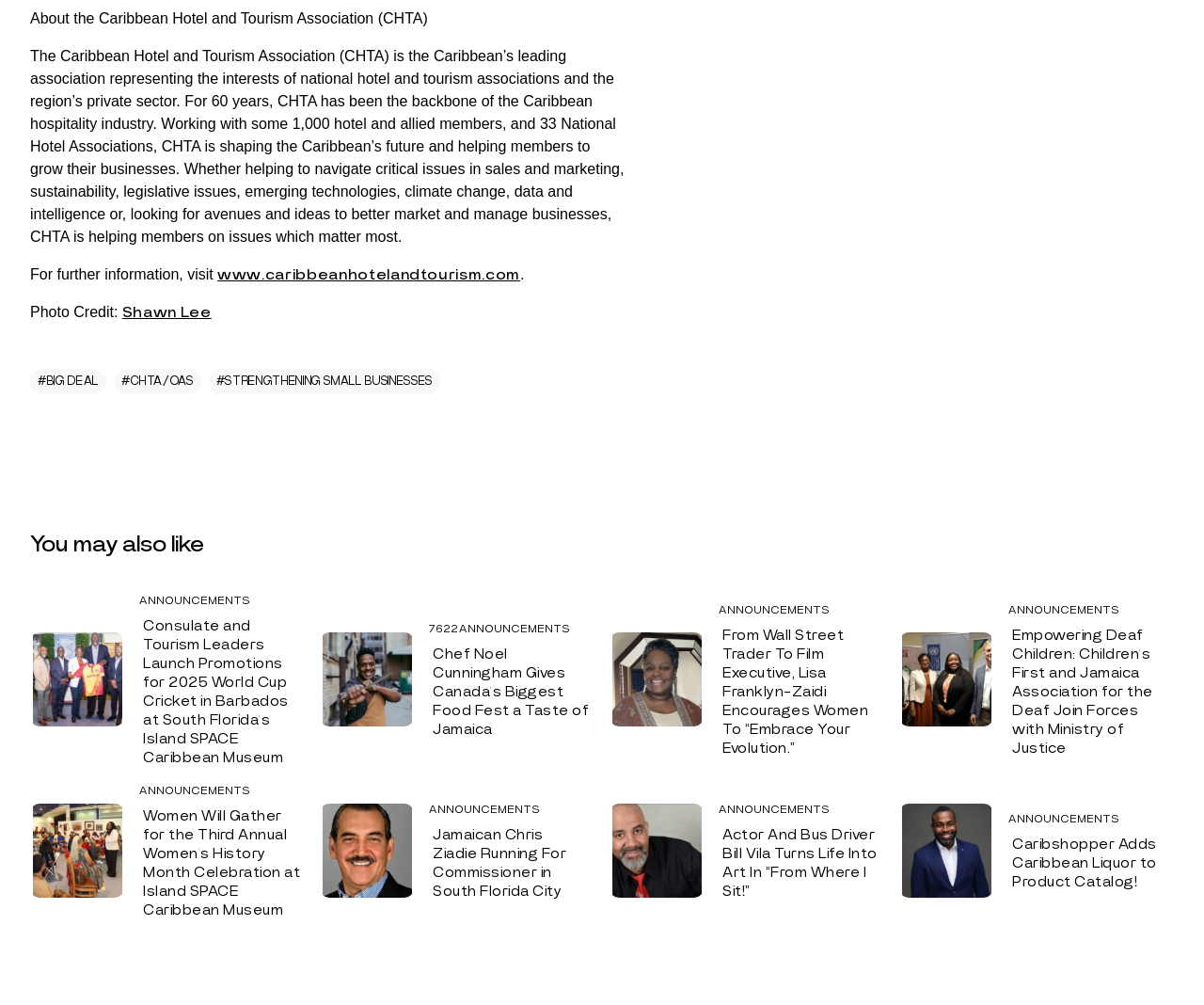Answer this question in one word or a short phrase: How many hashtags are there?

3